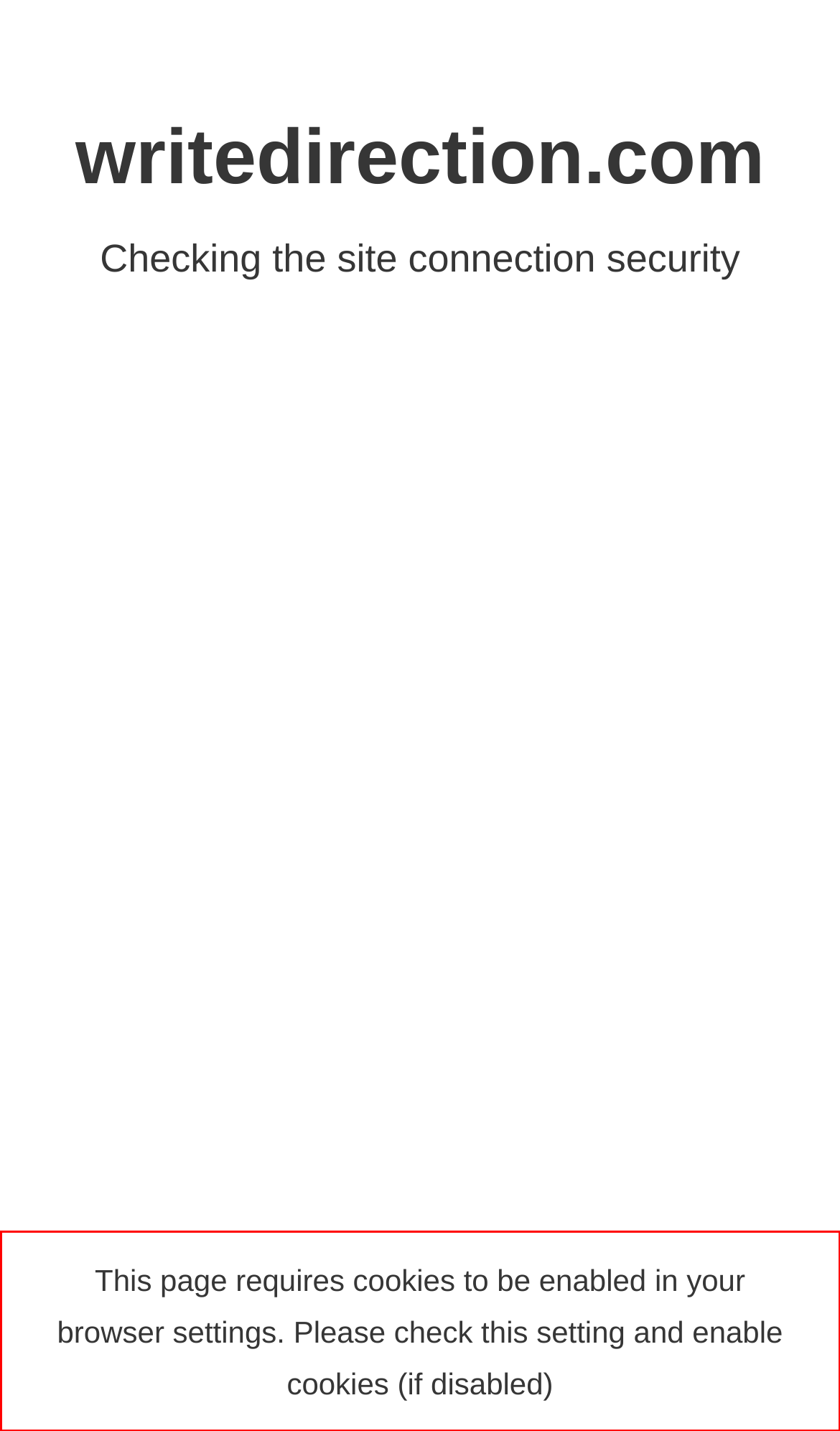Please extract the text content from the UI element enclosed by the red rectangle in the screenshot.

This page requires cookies to be enabled in your browser settings. Please check this setting and enable cookies (if disabled)